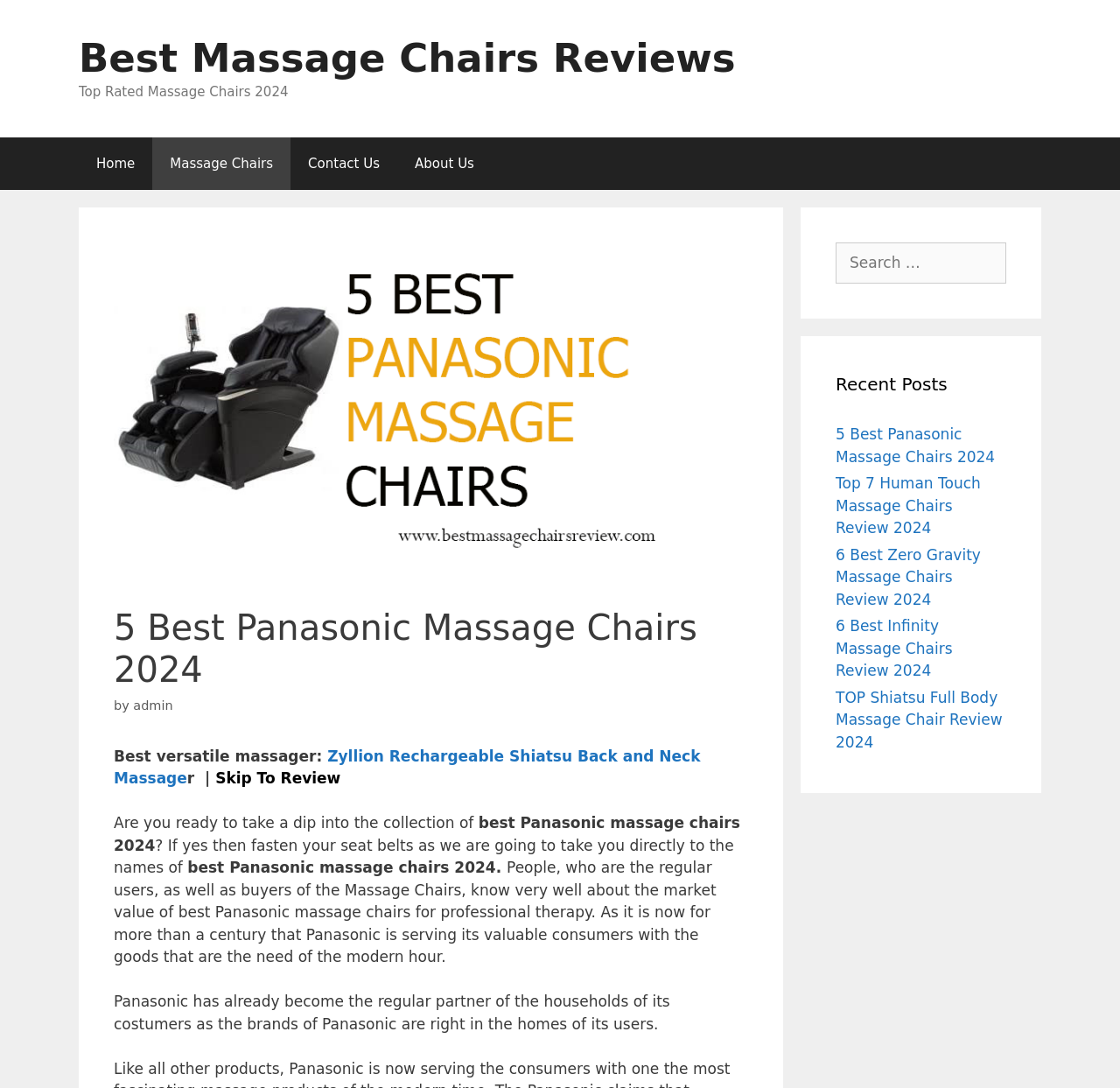Show the bounding box coordinates of the region that should be clicked to follow the instruction: "Contact the website administrator."

[0.259, 0.126, 0.355, 0.174]